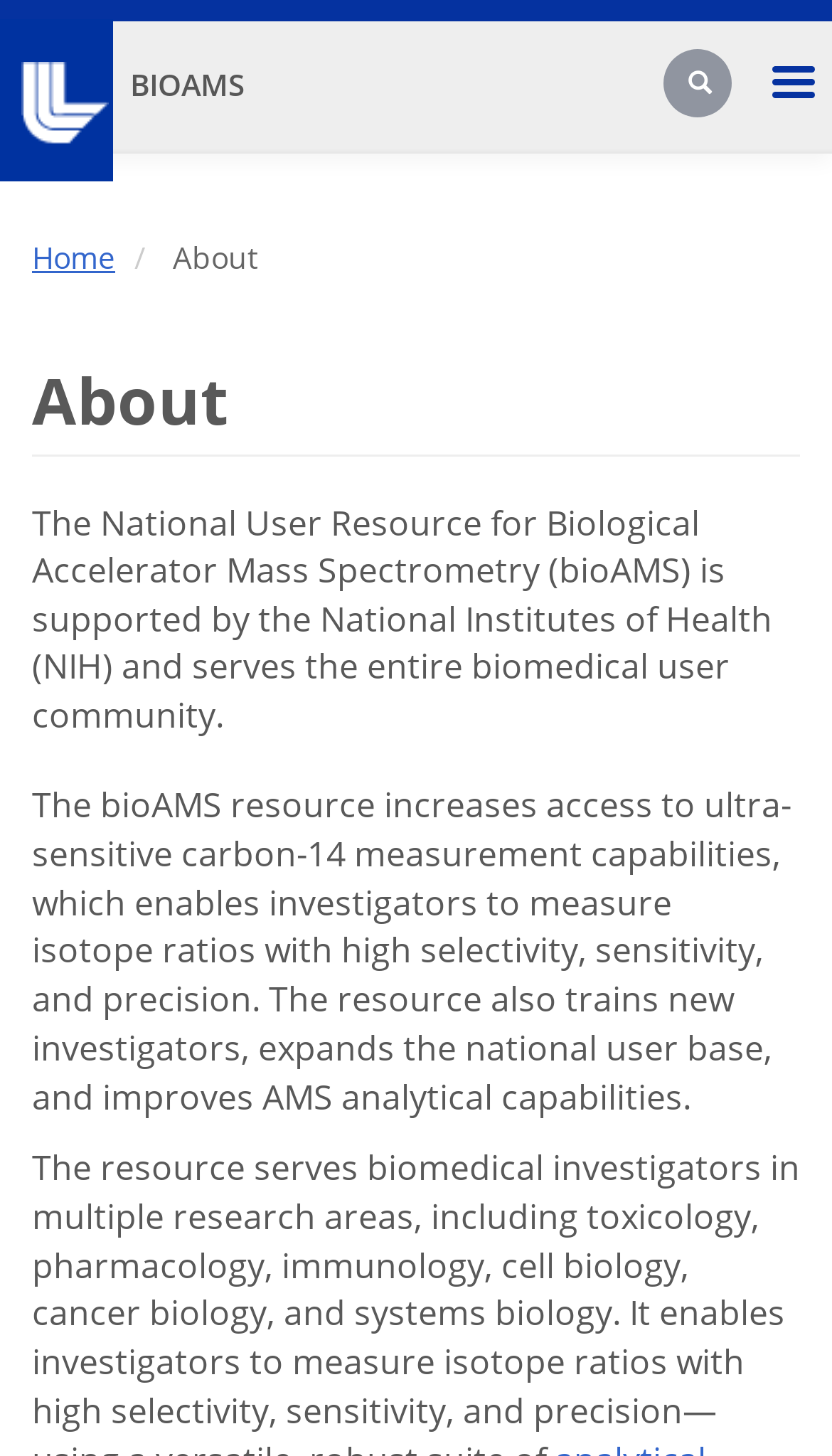Describe all visible elements and their arrangement on the webpage.

The webpage is about the National User Resource for Biological Accelerator Mass Spectrometry (bioAMS), which is supported by the National Institutes of Health (NIH) and serves the entire biomedical user community. 

At the top left corner, there is a link to skip to the main content. Next to it, there is an LLNL logo, which is an image. On the top right corner, there is a link to the primary menu and a search bar with a textbox. 

Below the top section, there are navigation links, including "Home" and "About", which is the current page. The "About" section takes up most of the page and is divided into two paragraphs. The first paragraph explains that bioAMS is supported by NIH and serves the biomedical user community. The second paragraph describes the capabilities of bioAMS, including providing access to ultra-sensitive carbon-14 measurement, training new investigators, and improving AMS analytical capabilities.